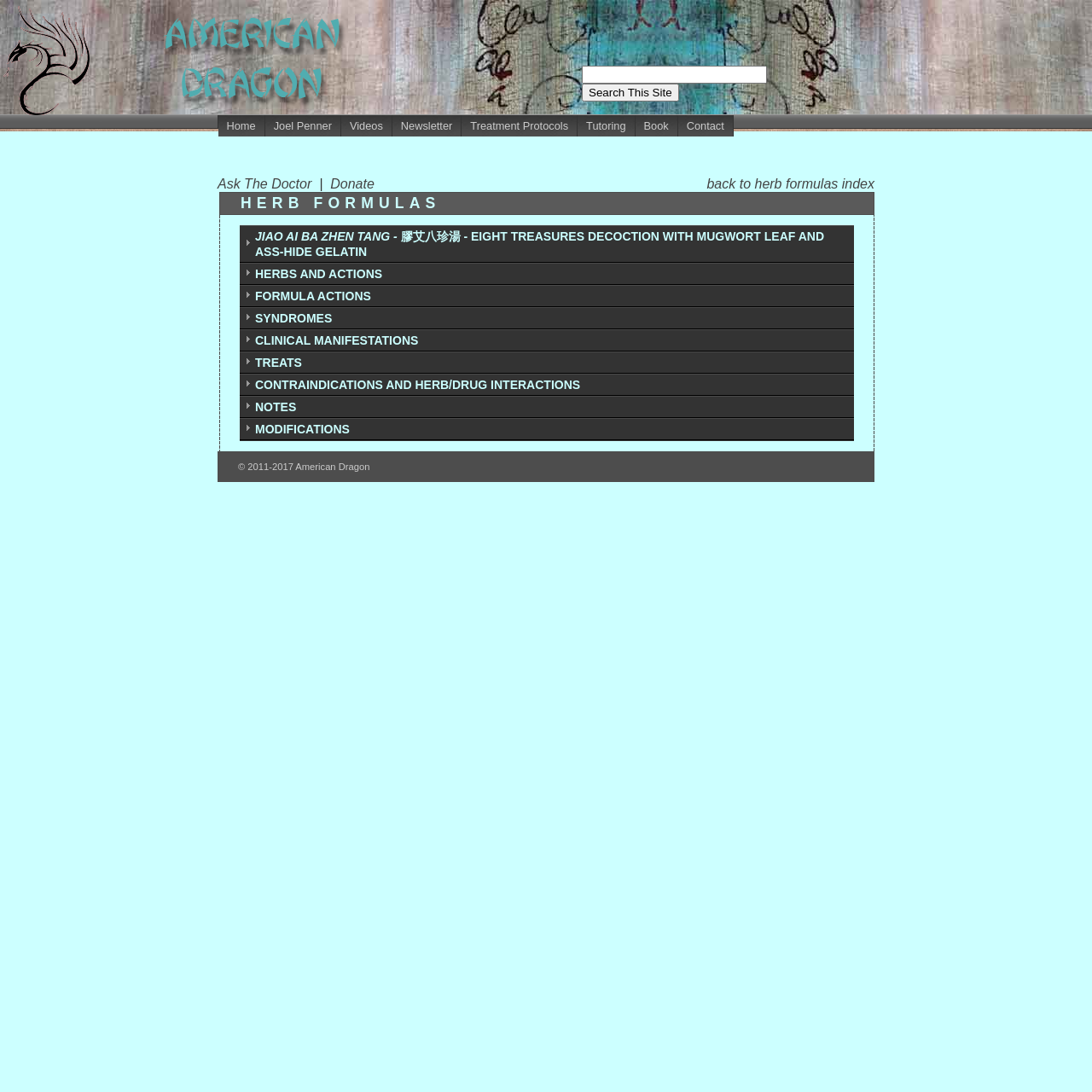Determine the bounding box coordinates for the area that should be clicked to carry out the following instruction: "Search This Site".

[0.531, 0.059, 0.781, 0.107]